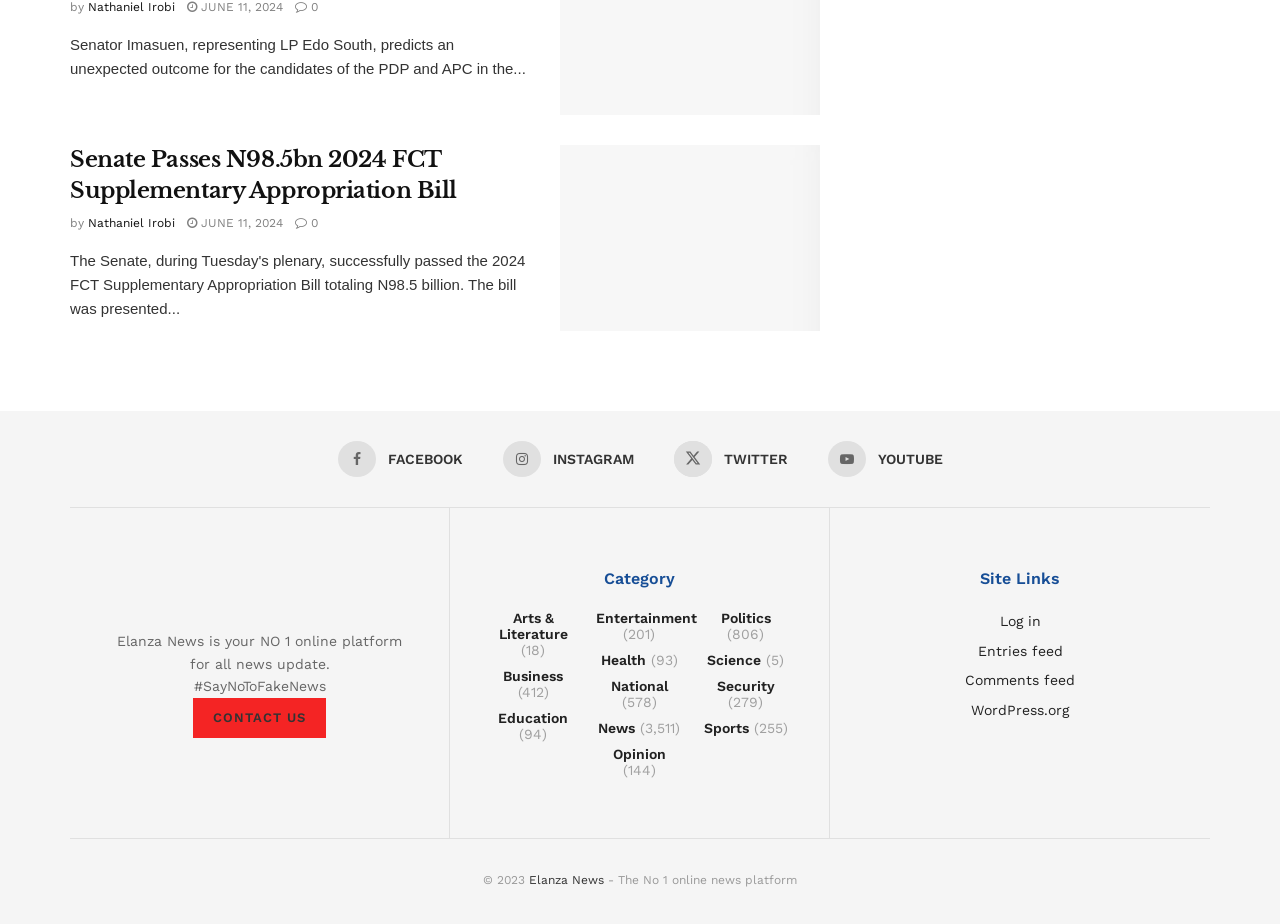What is the author of the article?
Please provide an in-depth and detailed response to the question.

The author of the article is mentioned below the title of the article, where it says 'by Nathaniel Irobi'. This indicates that Nathaniel Irobi is the author of the article.